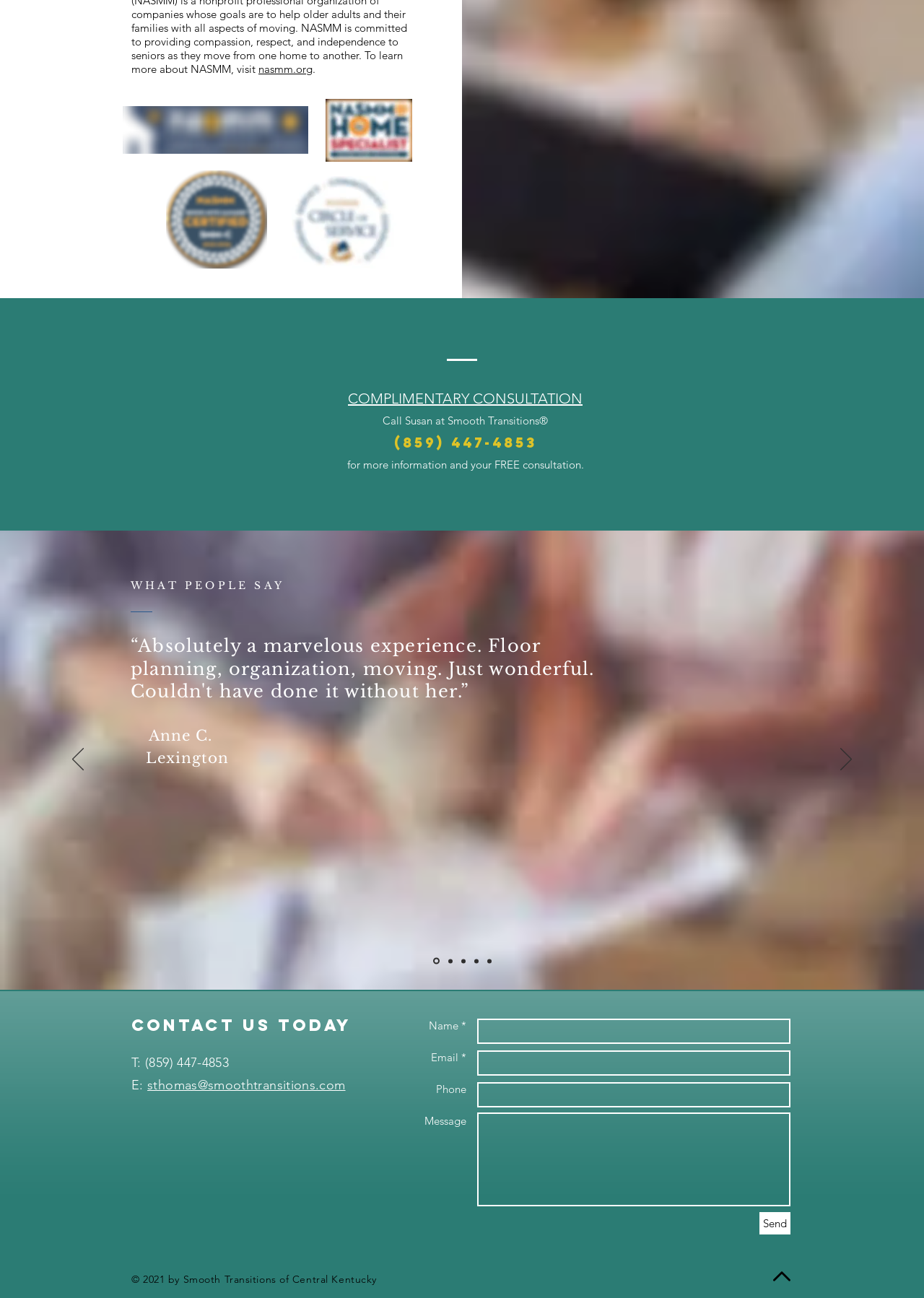Bounding box coordinates should be in the format (top-left x, top-left y, bottom-right x, bottom-right y) and all values should be floating point numbers between 0 and 1. Determine the bounding box coordinate for the UI element described as: parent_node: WHAT PEOPLE SAY aria-label="Next"

[0.909, 0.576, 0.922, 0.595]